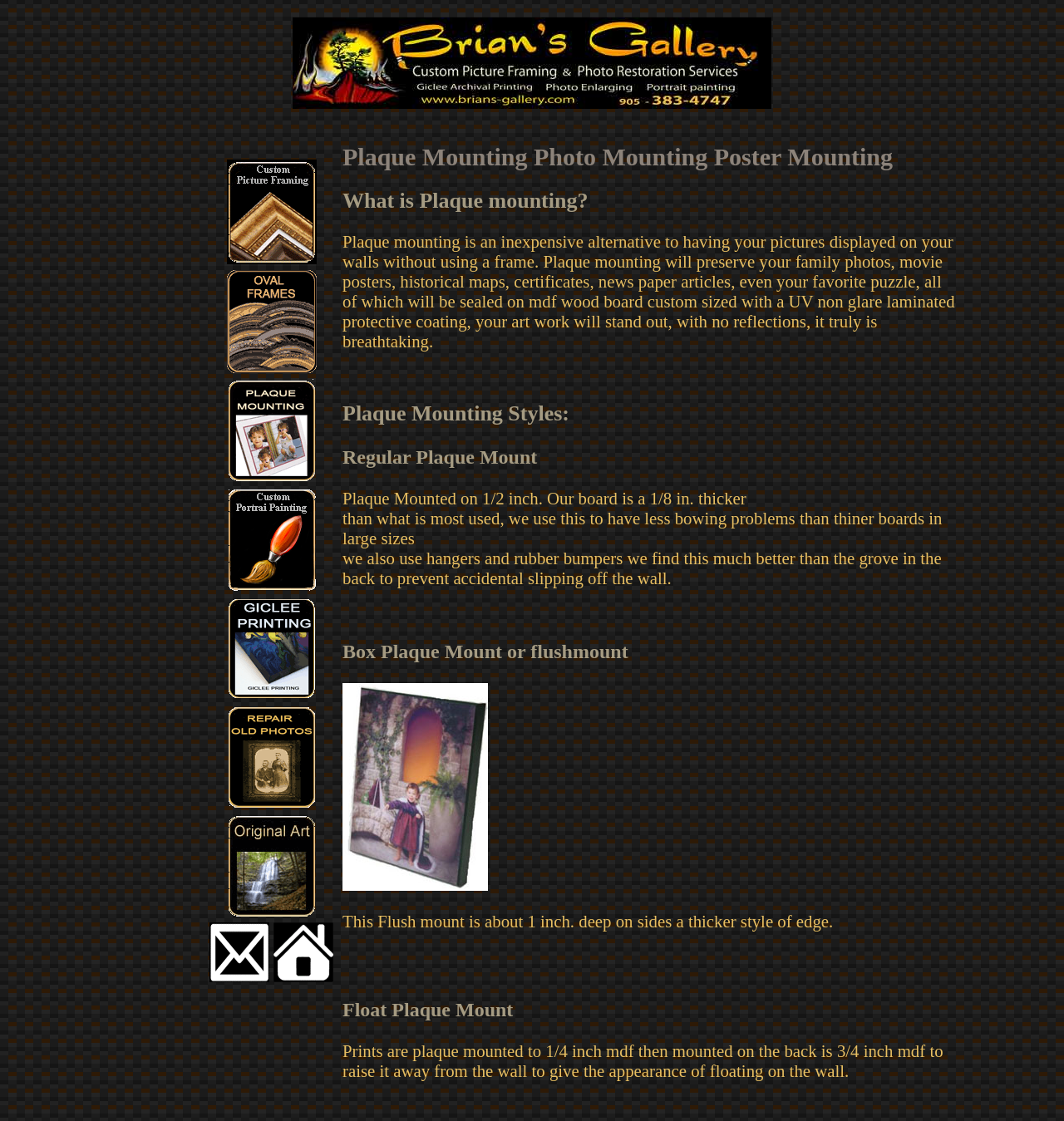Provide the bounding box coordinates of the section that needs to be clicked to accomplish the following instruction: "Go to 'Home'."

[0.257, 0.862, 0.313, 0.879]